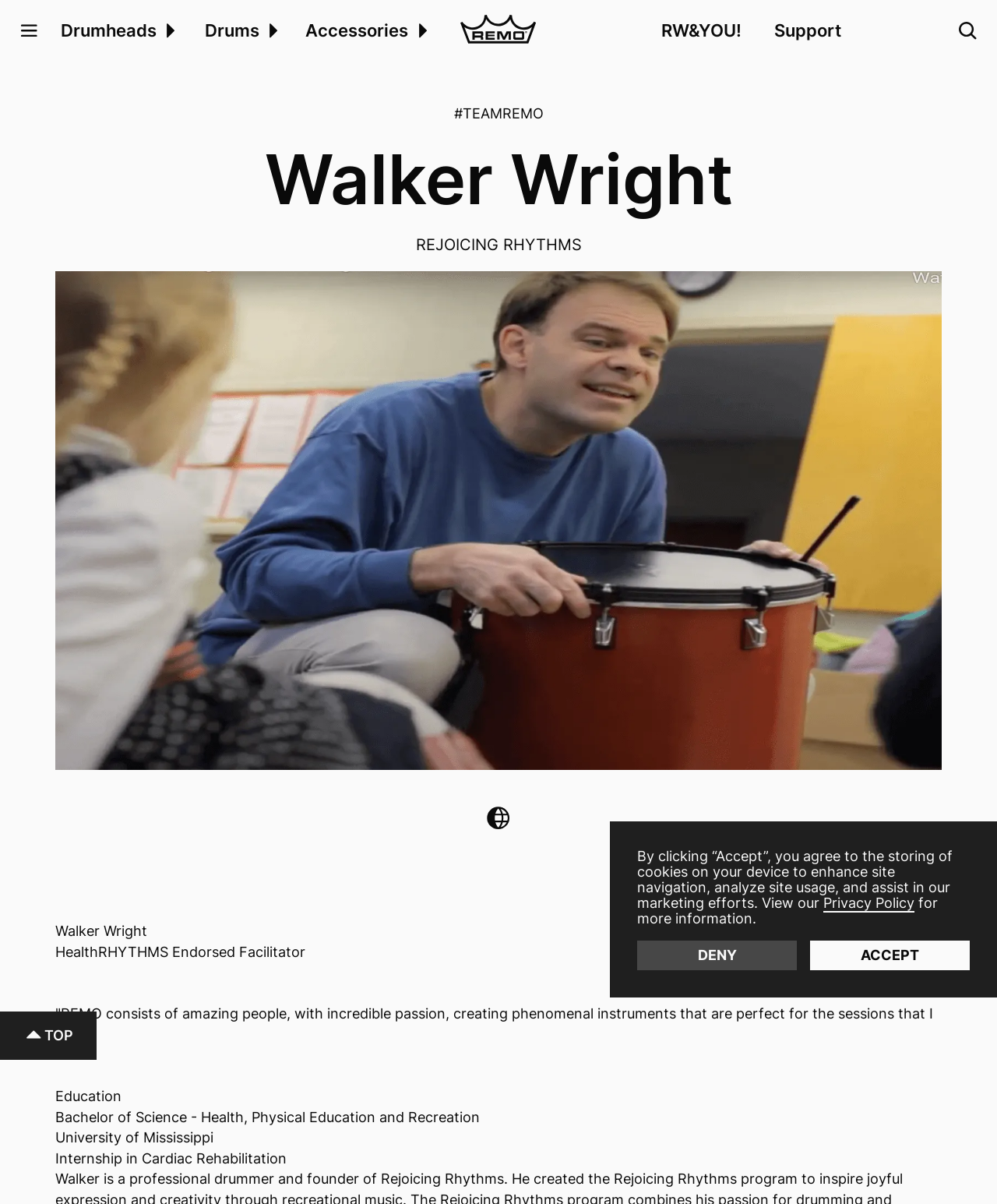Find the bounding box coordinates of the element you need to click on to perform this action: 'Open the 'RW&YOU!' link'. The coordinates should be represented by four float values between 0 and 1, in the format [left, top, right, bottom].

[0.647, 0.0, 0.76, 0.051]